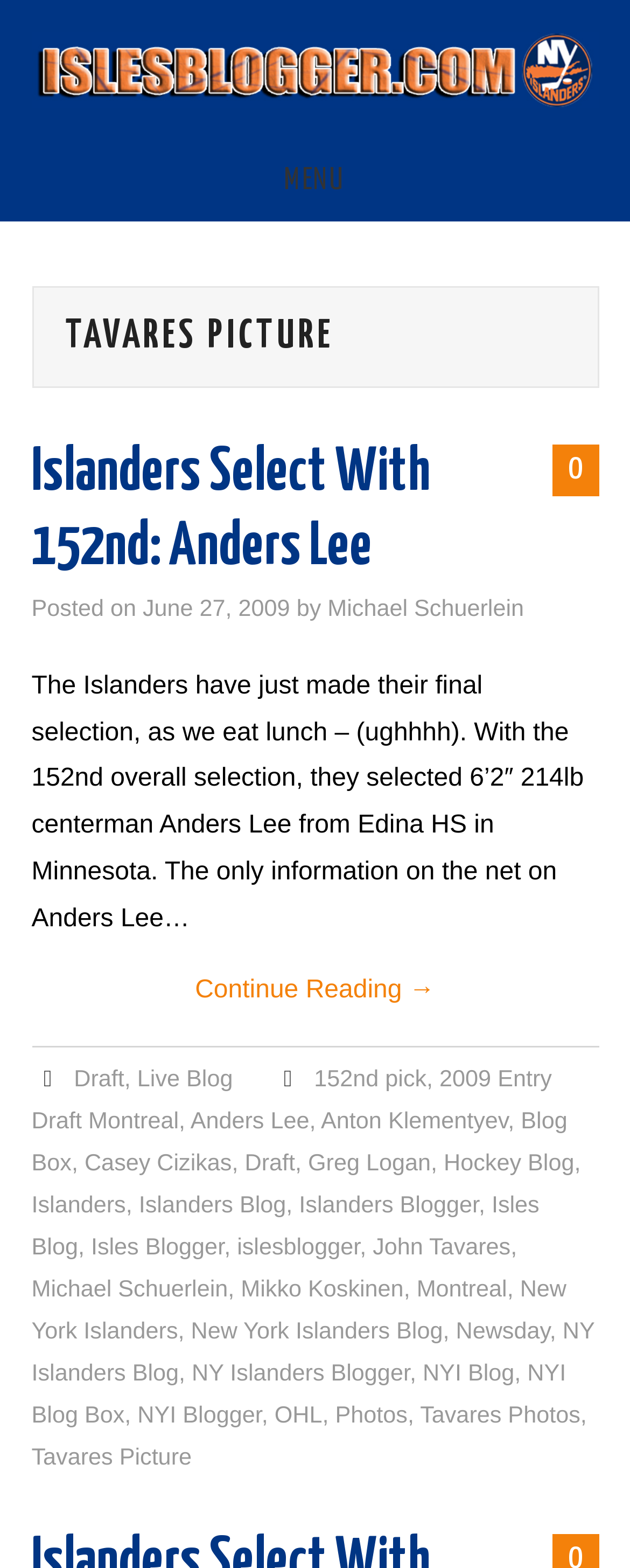Respond to the question below with a single word or phrase:
What is the name of the blog?

Tavares Picture Archives